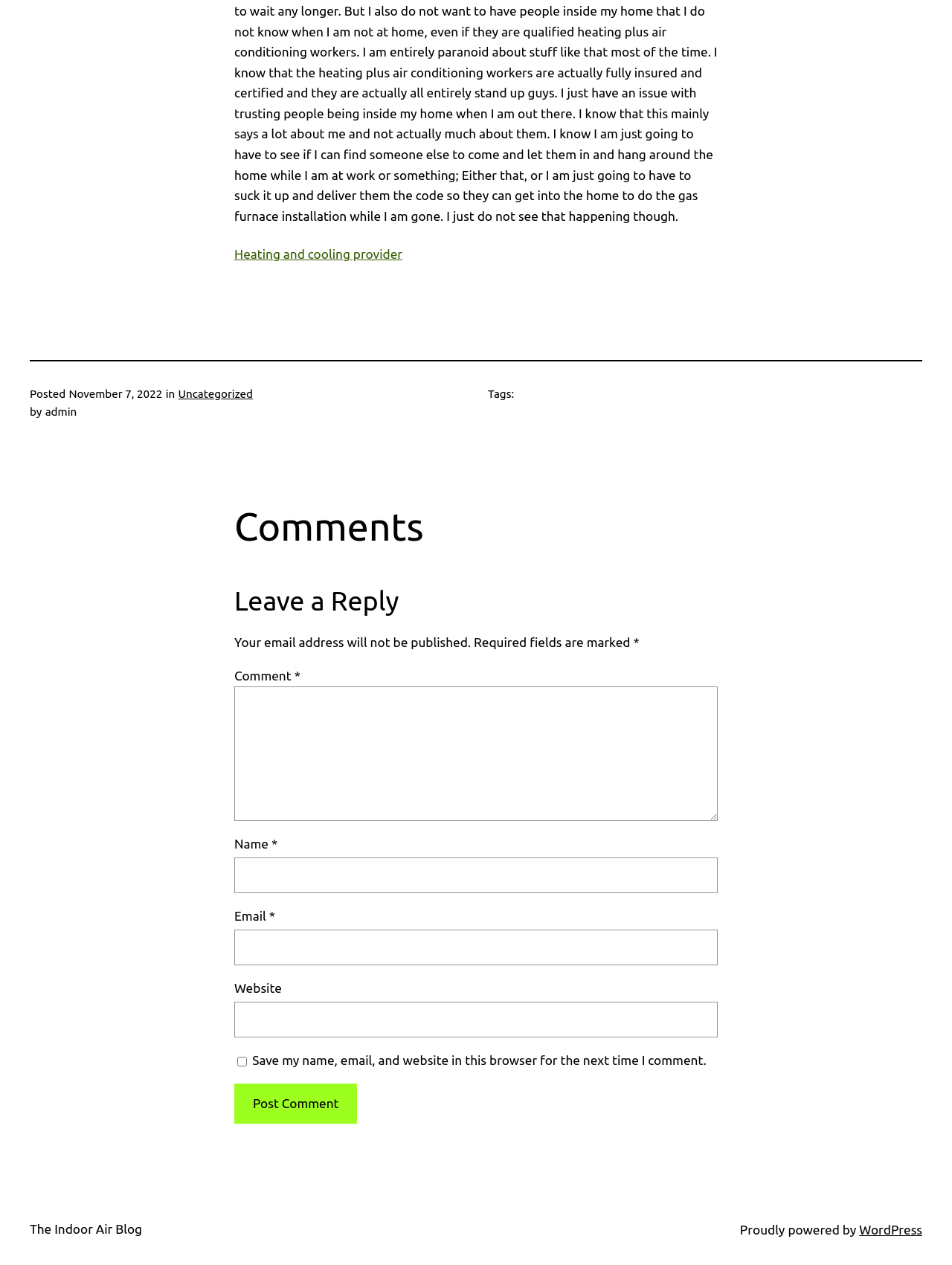Using the information in the image, could you please answer the following question in detail:
What is the date of the post?

I found the date of the post by looking at the 'Posted' section, which is located above the 'Comments' section. The date is specified as 'November 7, 2022'.